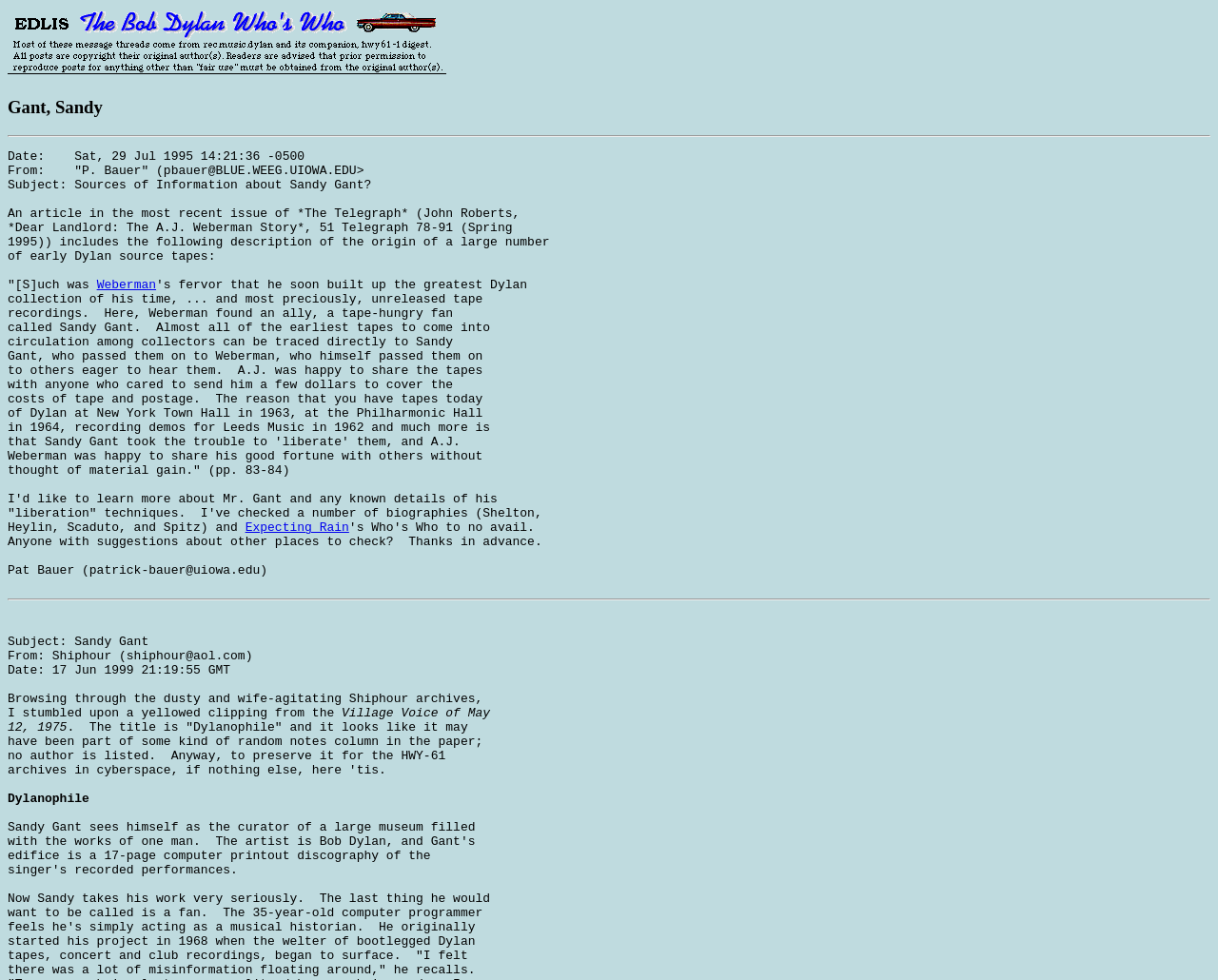Extract the bounding box coordinates for the UI element described by the text: "Expecting Rain". The coordinates should be in the form of [left, top, right, bottom] with values between 0 and 1.

[0.202, 0.531, 0.288, 0.546]